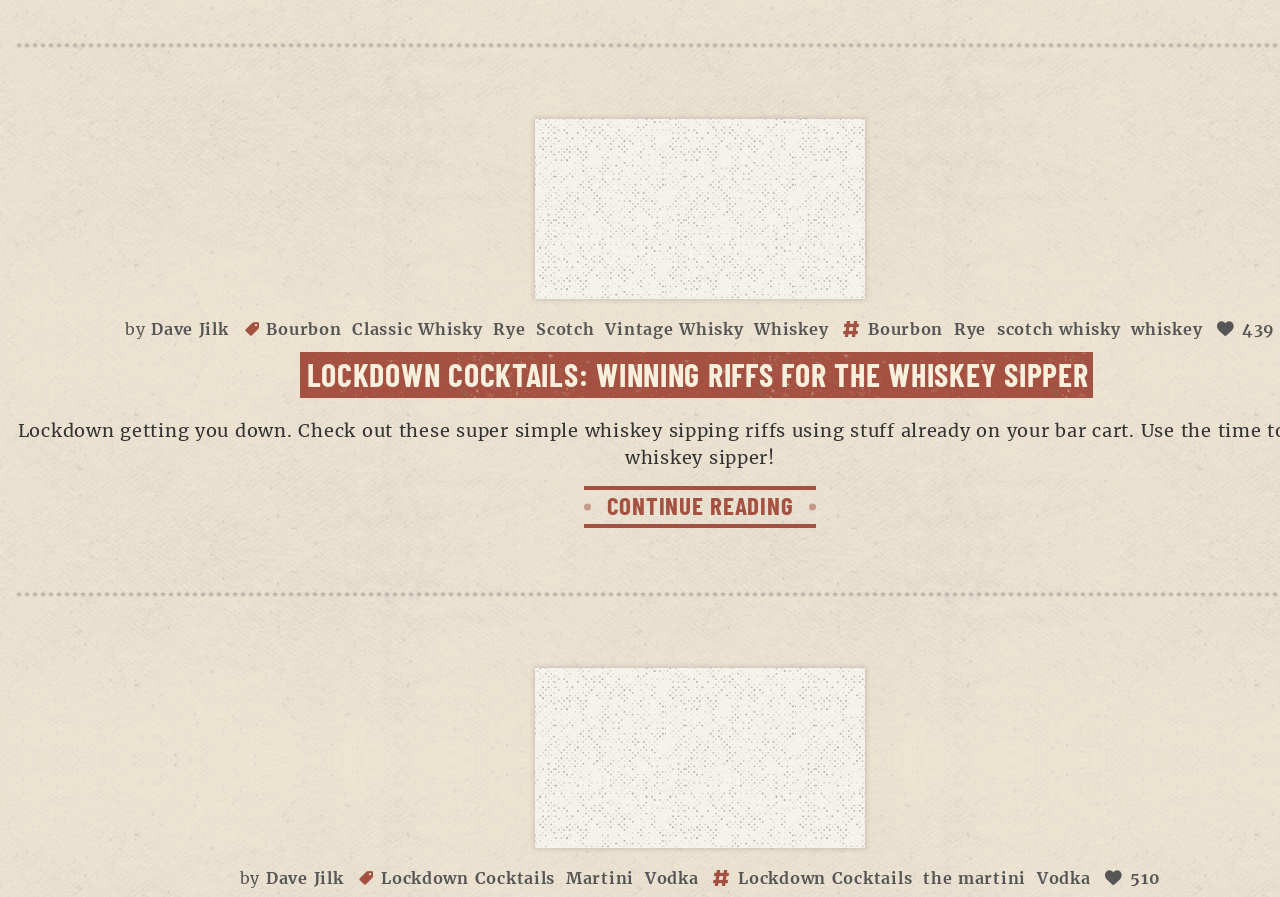What is the title of the article?
Please give a detailed and elaborate answer to the question.

The title of the article is 'LOCKDOWN COCKTAILS: WINNING RIFFS FOR THE WHISKEY SIPPER' which is indicated by the link element with the bounding box coordinates [0.239, 0.392, 0.854, 0.443] and OCR text 'LOCKDOWN COCKTAILS: WINNING RIFFS FOR THE WHISKEY SIPPER'.